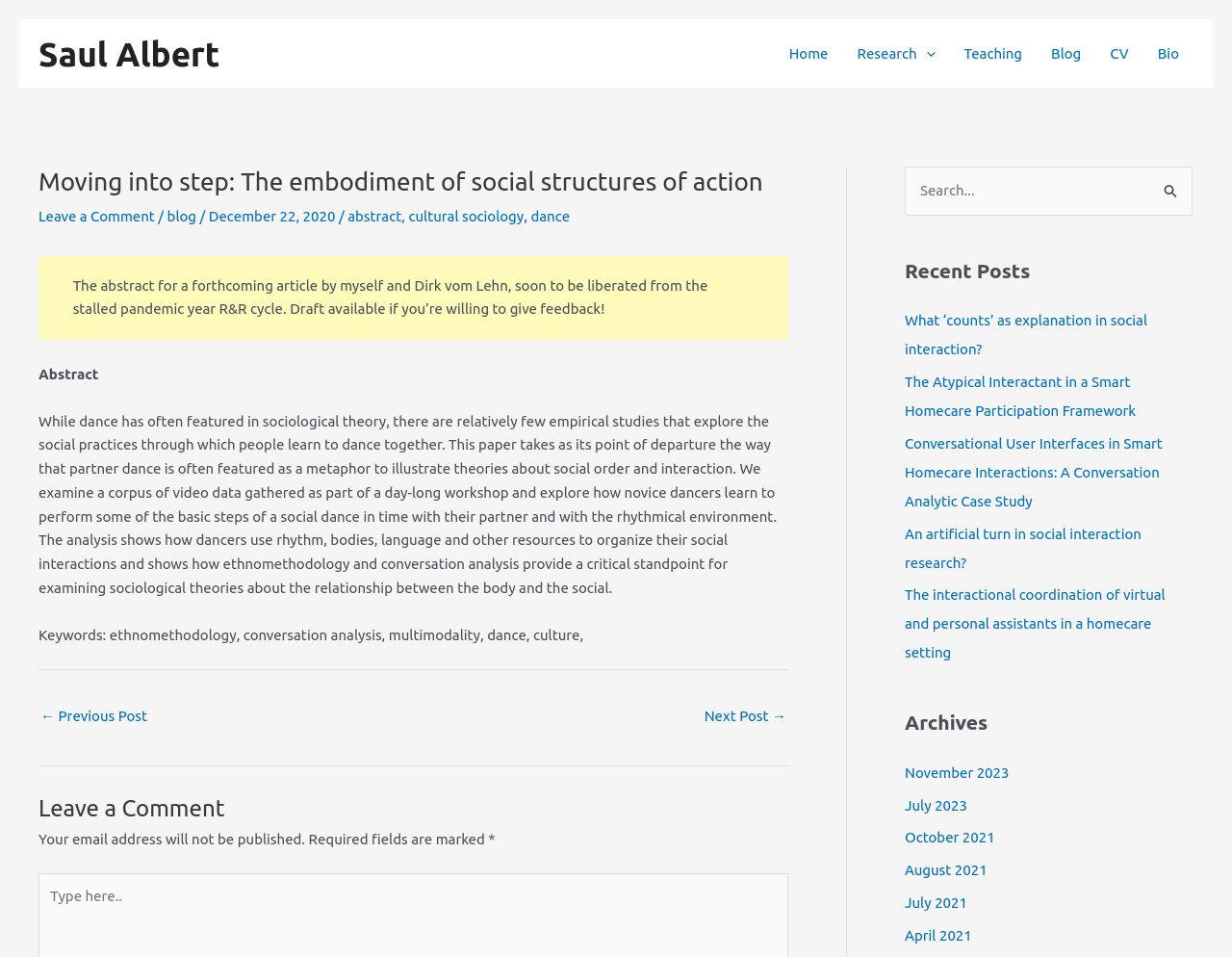Please locate the bounding box coordinates of the element that needs to be clicked to achieve the following instruction: "Leave a comment". The coordinates should be four float numbers between 0 and 1, i.e., [left, top, right, bottom].

[0.03, 0.914, 0.061, 0.956]